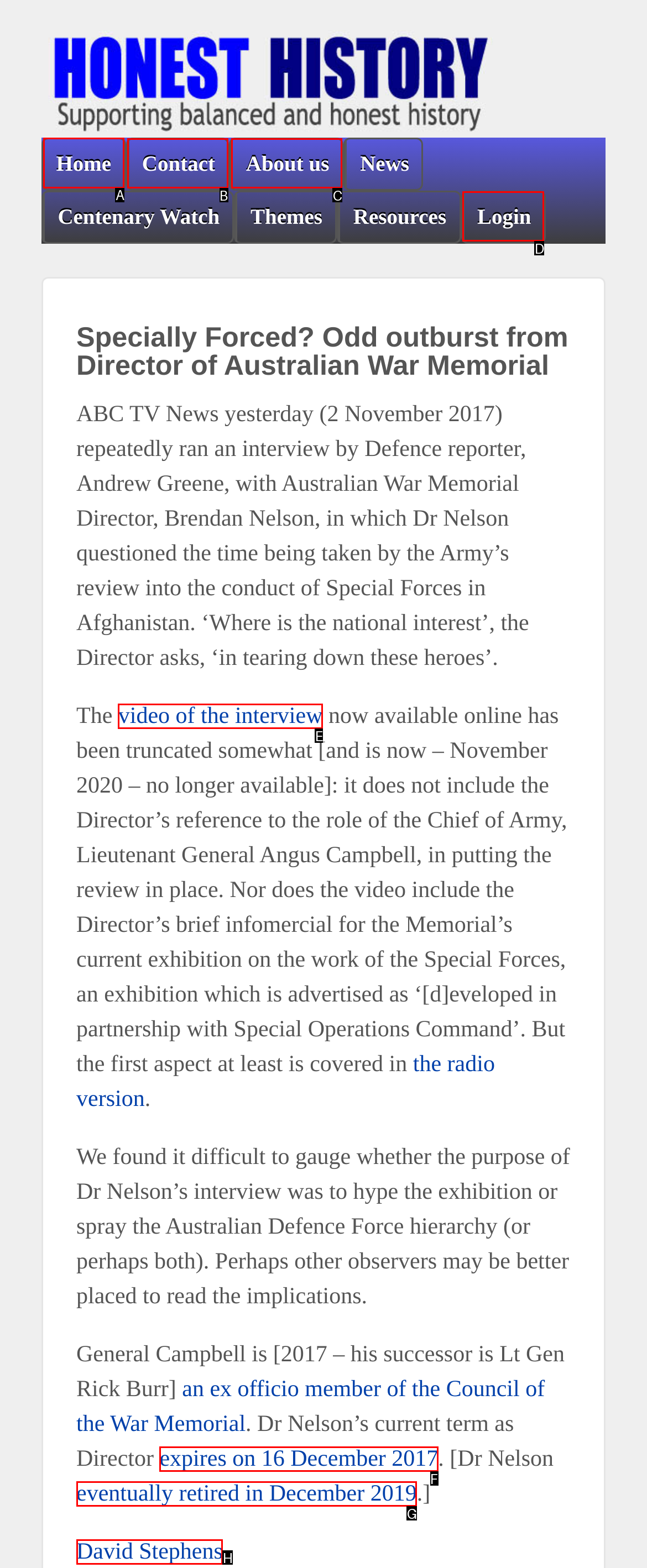Identify the HTML element you need to click to achieve the task: Click on Home. Respond with the corresponding letter of the option.

A